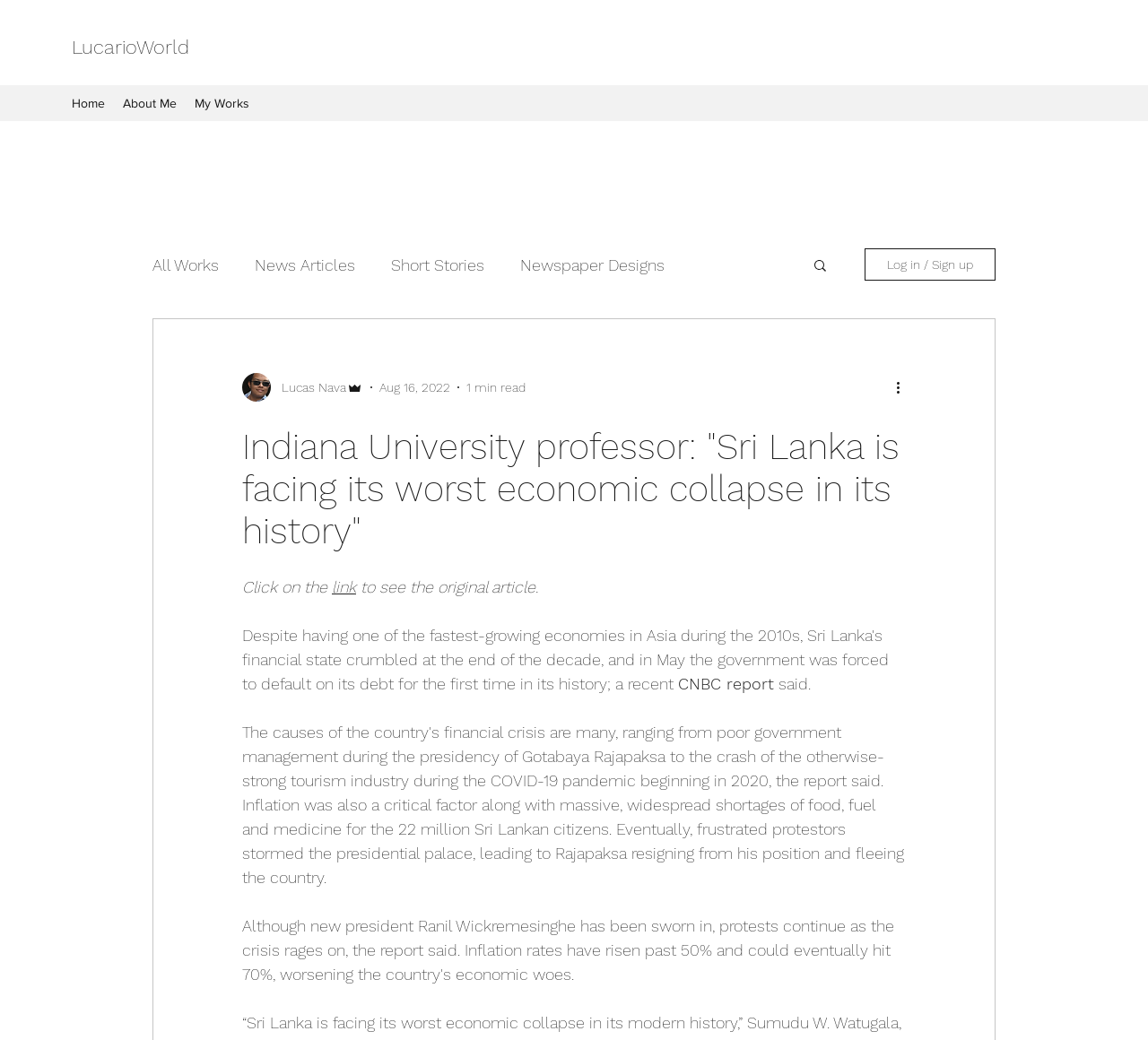Identify the bounding box coordinates for the element you need to click to achieve the following task: "search for something". The coordinates must be four float values ranging from 0 to 1, formatted as [left, top, right, bottom].

[0.707, 0.247, 0.722, 0.266]